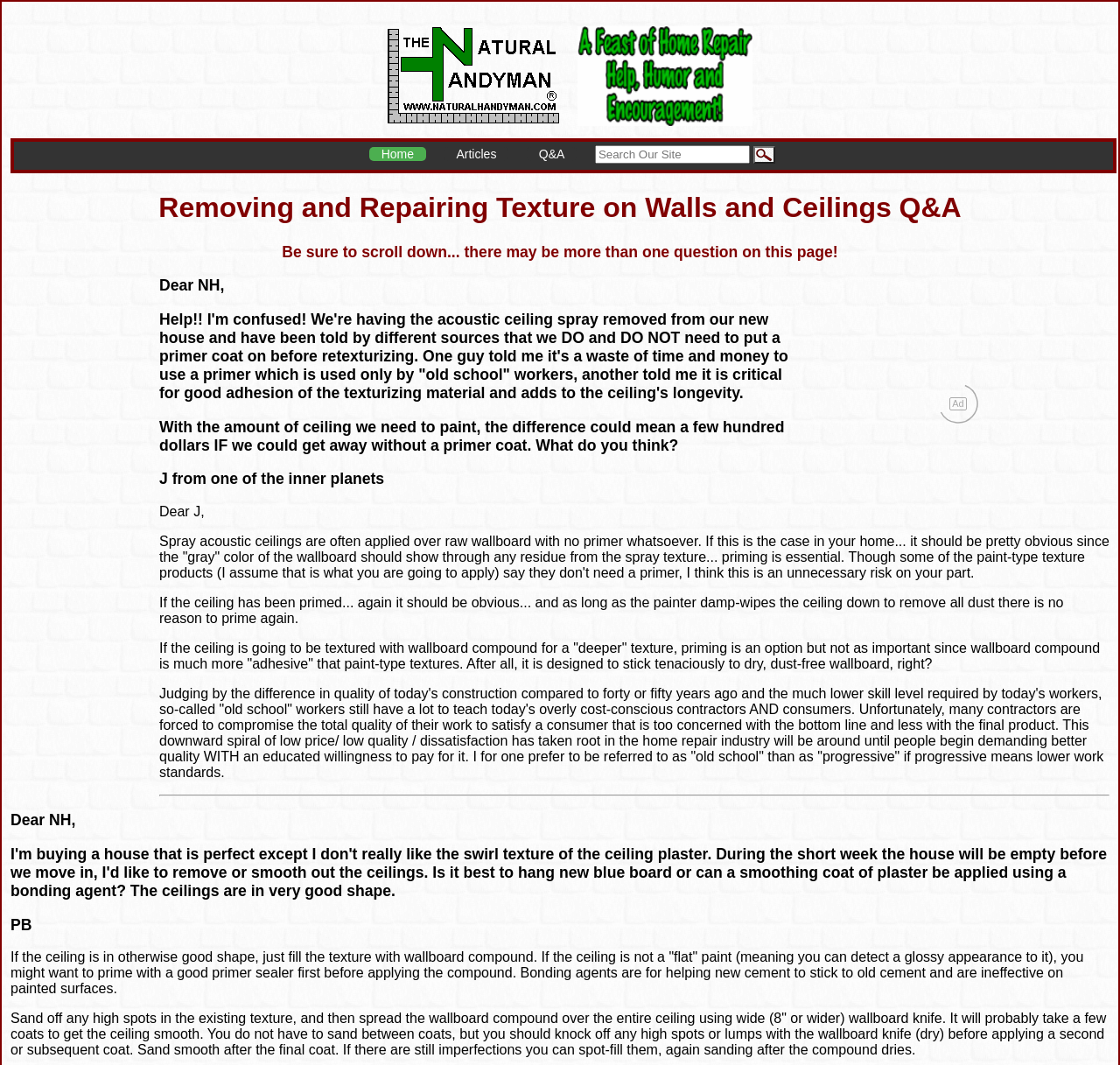Please use the details from the image to answer the following question comprehensively:
What is the main topic of this webpage?

Based on the webpage's title and content, it is clear that the main topic is about removing and repairing texture on walls and ceilings, specifically discussing the importance of priming before applying texture.